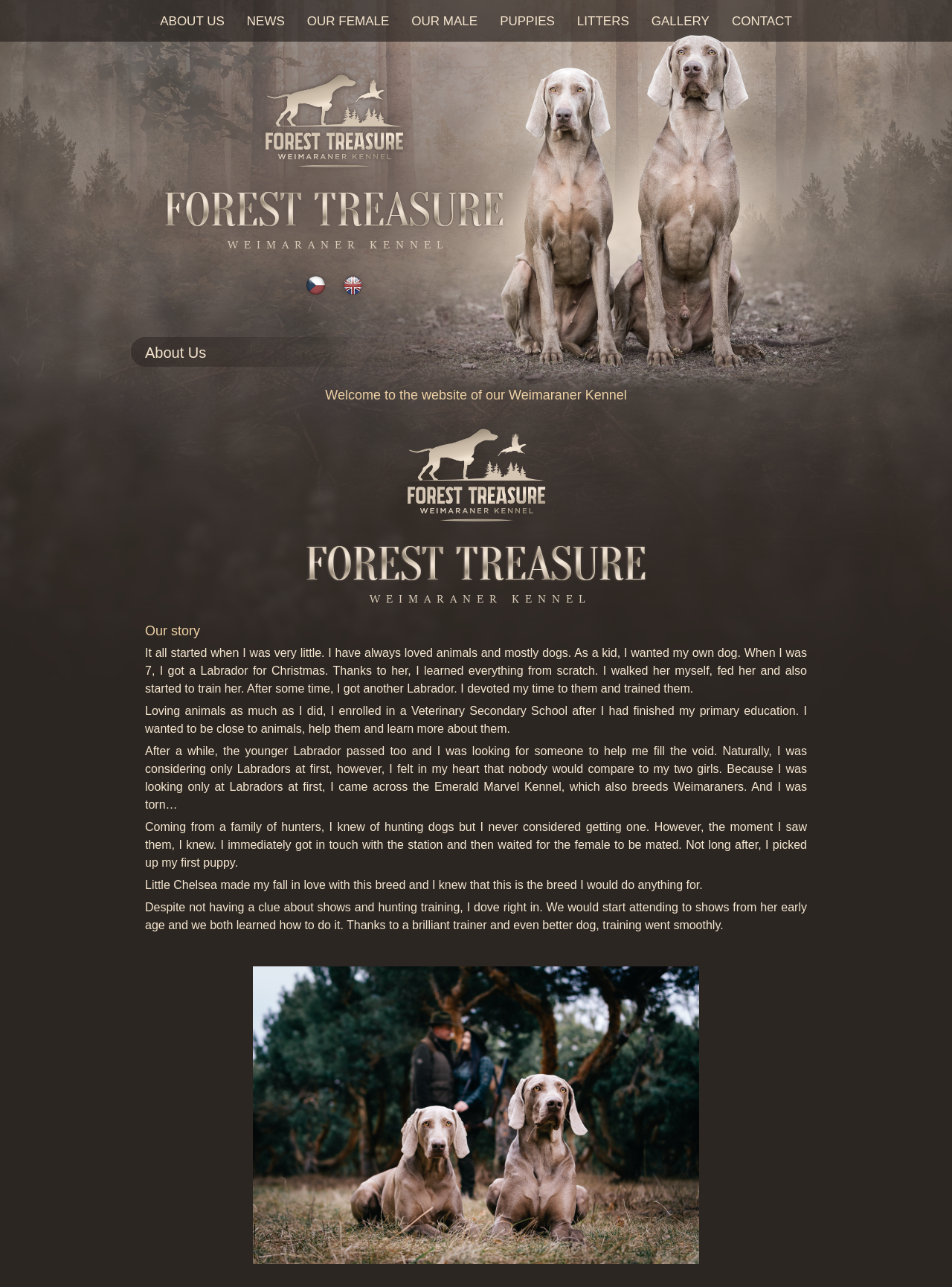Select the bounding box coordinates of the element I need to click to carry out the following instruction: "Switch to English language".

[0.355, 0.225, 0.386, 0.234]